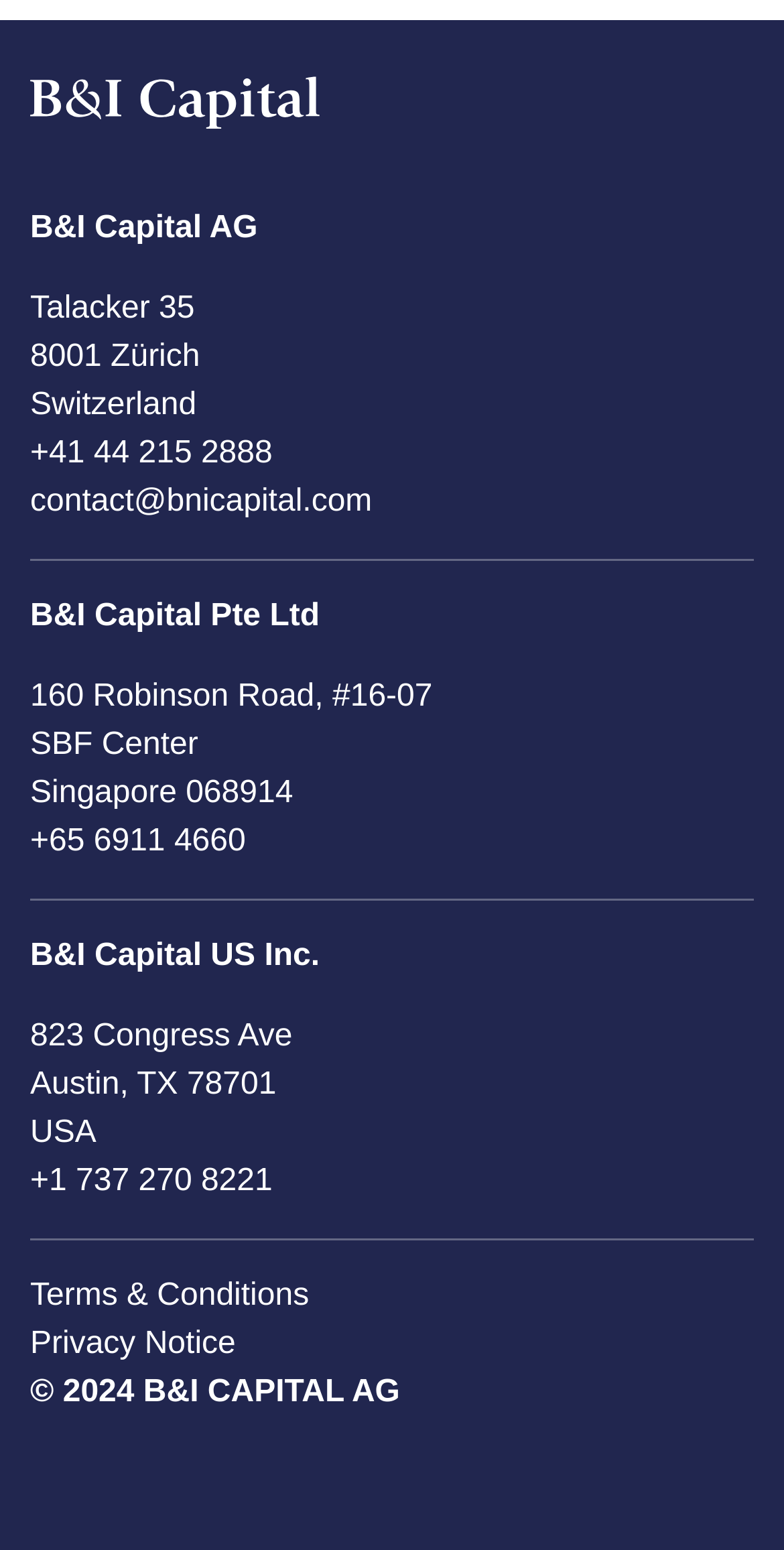Provide a brief response in the form of a single word or phrase:
What is the phone number of the Zurich office?

+41 44 215 2888